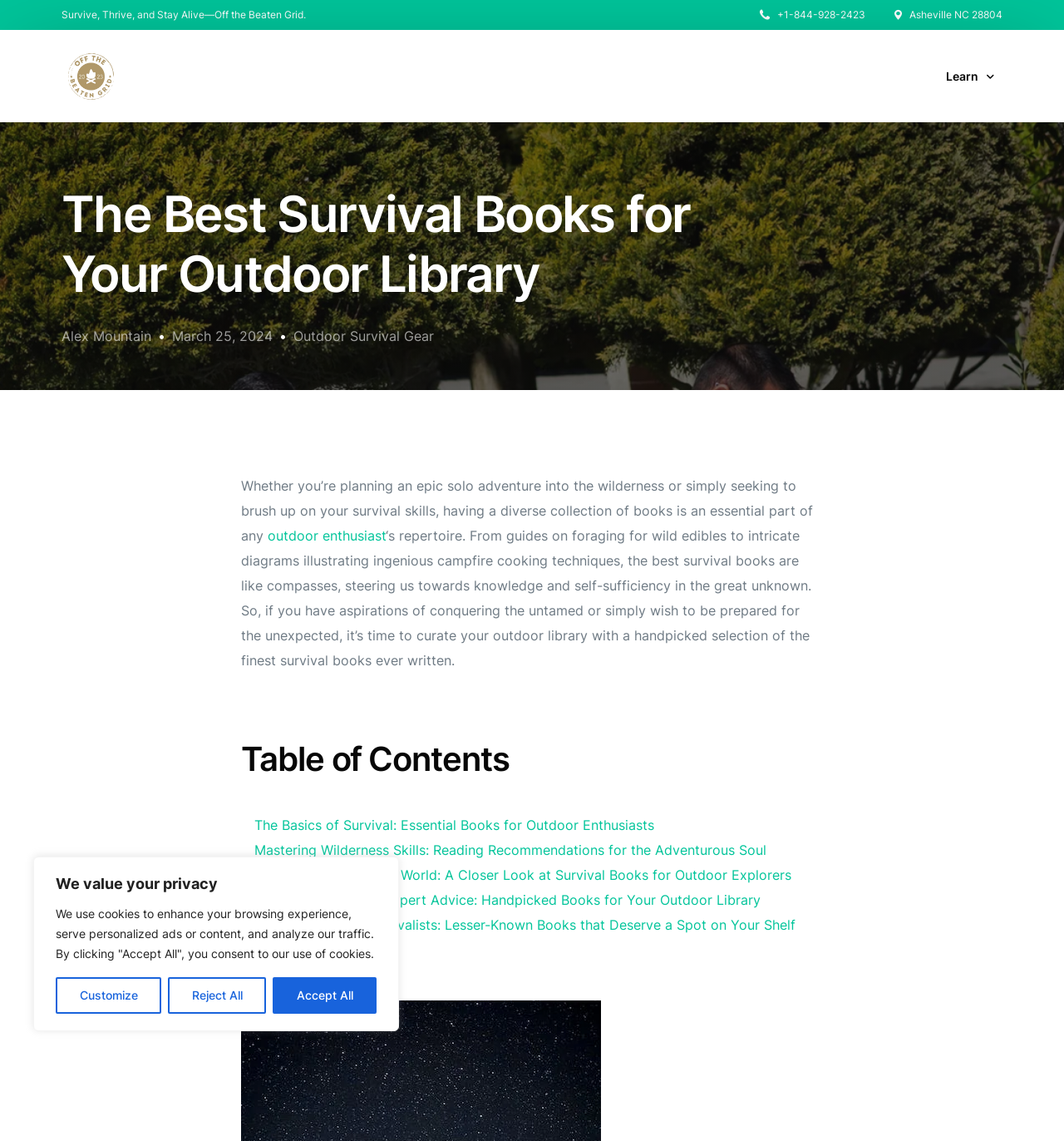Determine the main headline of the webpage and provide its text.

The Best Survival Books for Your Outdoor Library